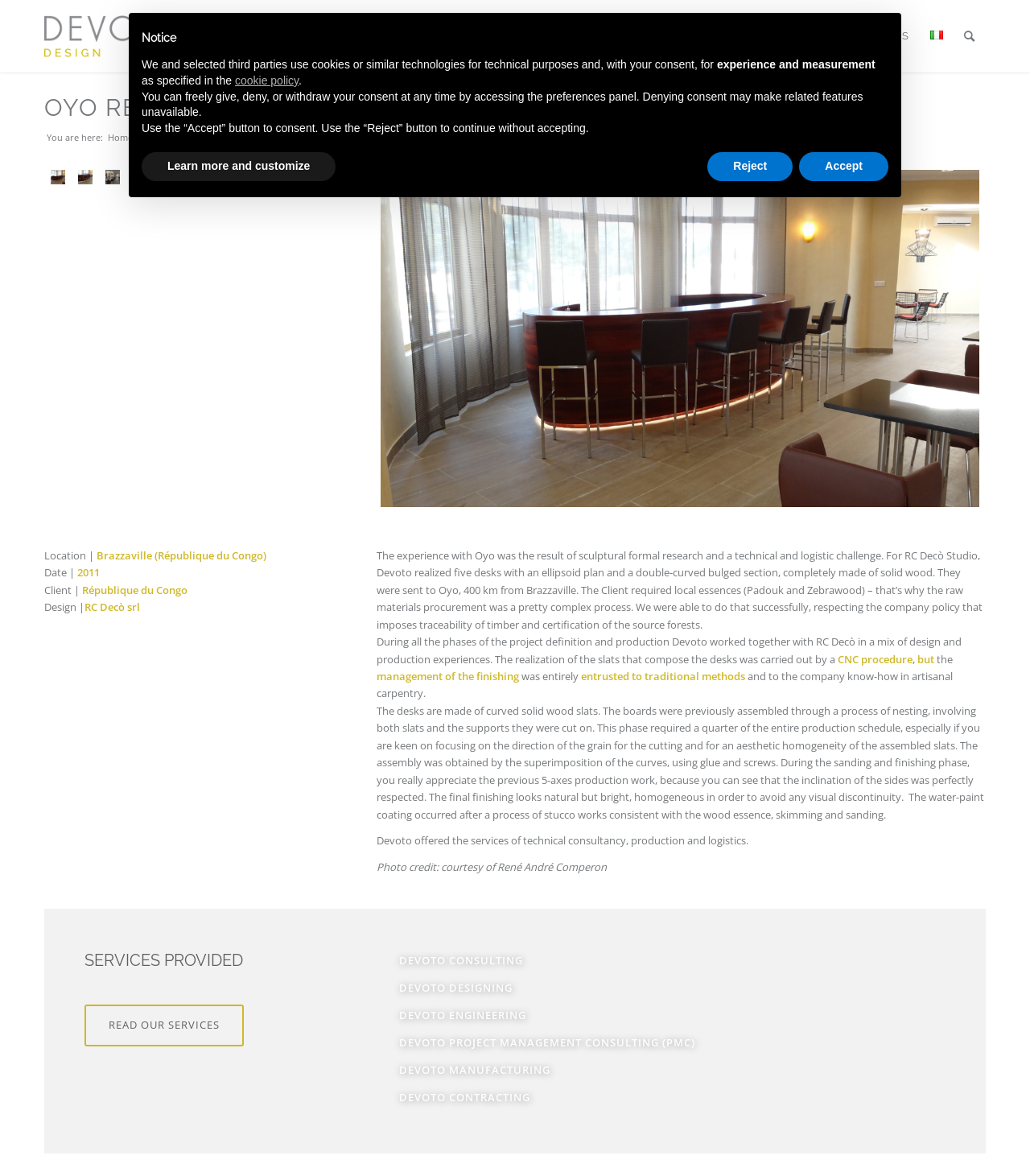Based on the image, please respond to the question with as much detail as possible:
How many menu items are there?

There are 8 menu items, which can be found in the menuitem elements with bounding box coordinates [0.471, 0.0, 0.525, 0.062], [0.525, 0.0, 0.621, 0.062], [0.621, 0.0, 0.695, 0.062], [0.695, 0.0, 0.757, 0.062], [0.757, 0.0, 0.812, 0.062], [0.812, 0.0, 0.893, 0.062], [0.893, 0.0, 0.926, 0.062], and [0.926, 0.0, 0.957, 0.062].